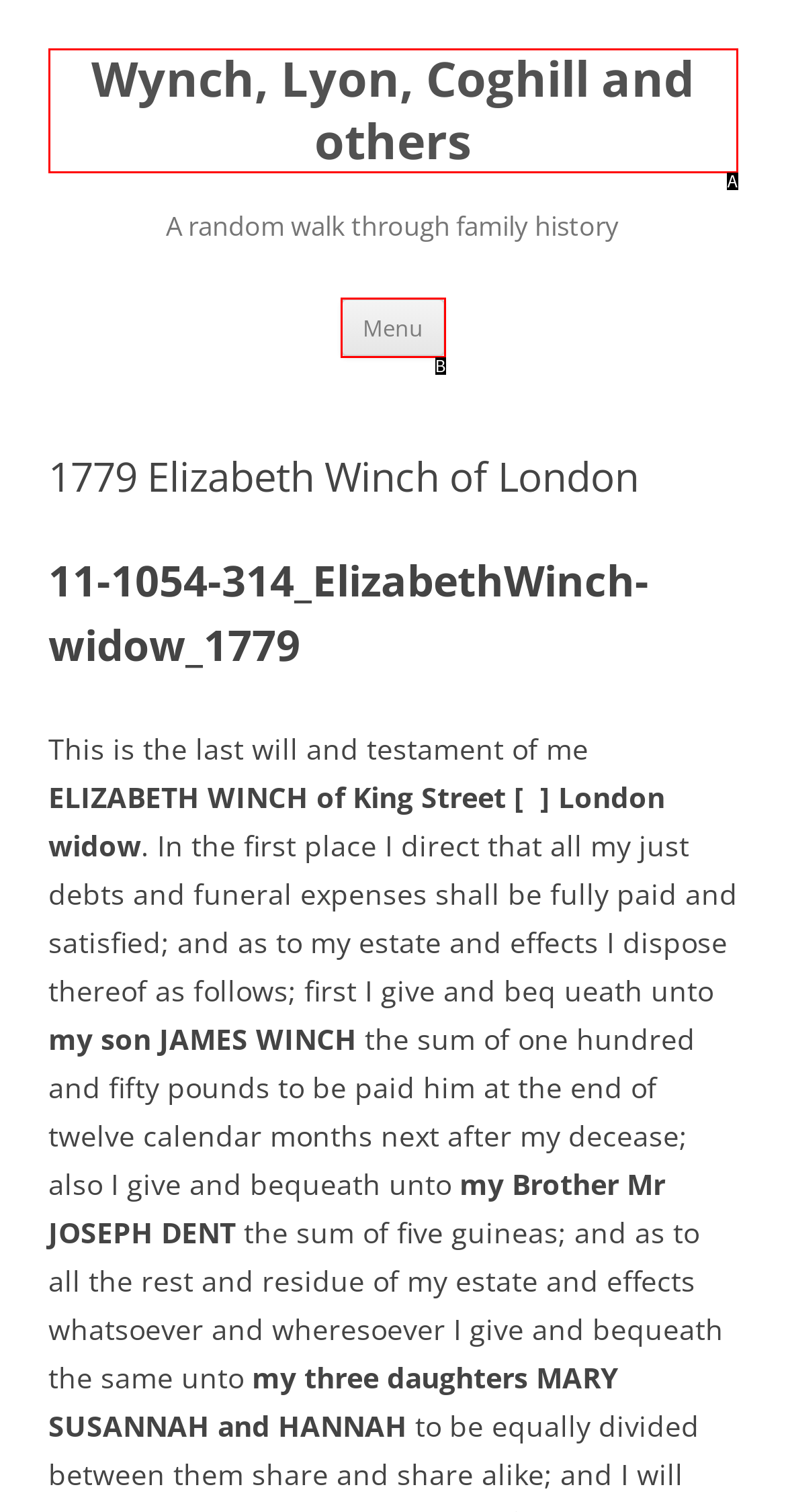Which HTML element among the options matches this description: Wynch, Lyon, Coghill and others? Answer with the letter representing your choice.

A